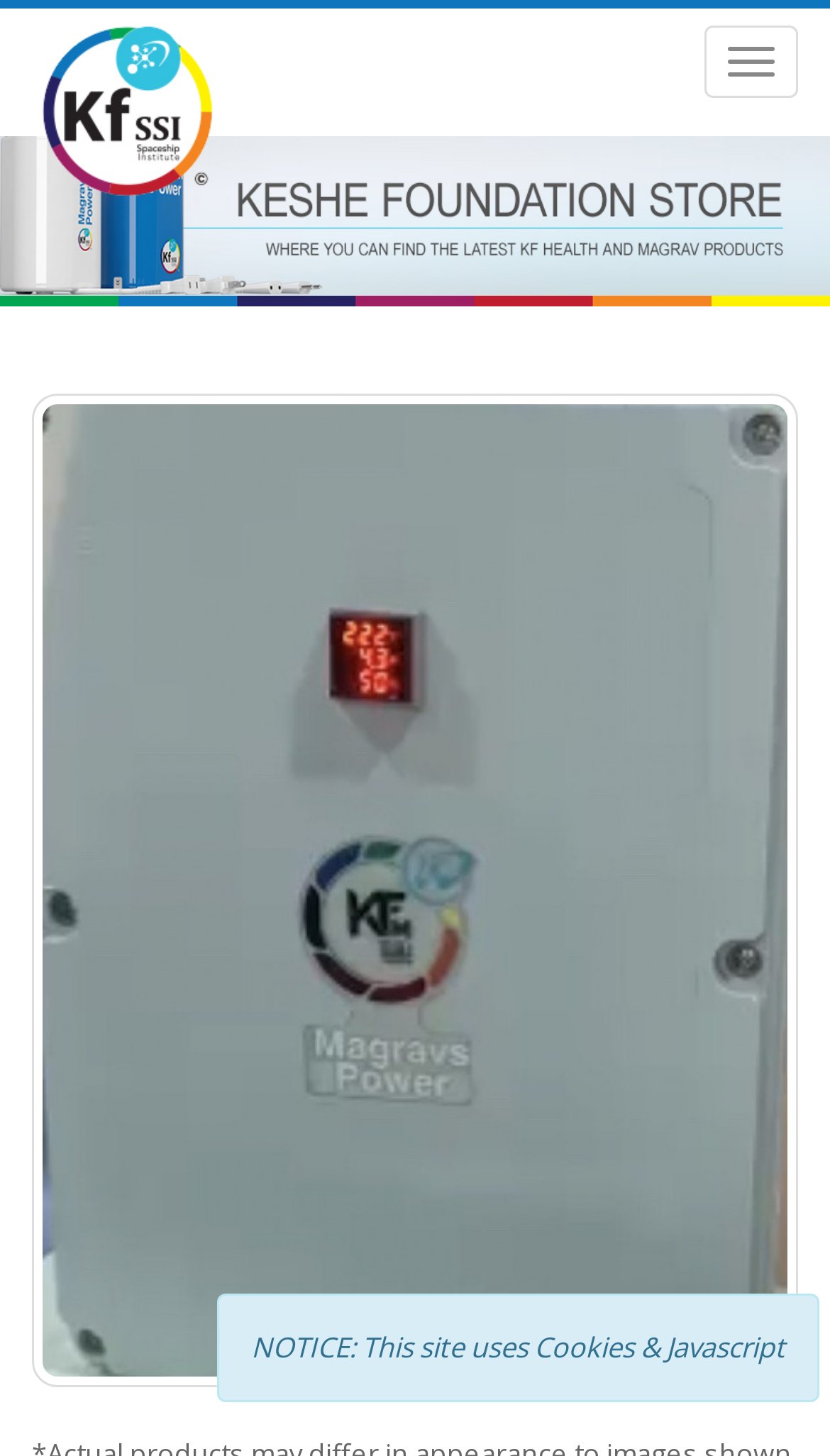Respond to the following query with just one word or a short phrase: 
How many images are at the top of the page?

Two